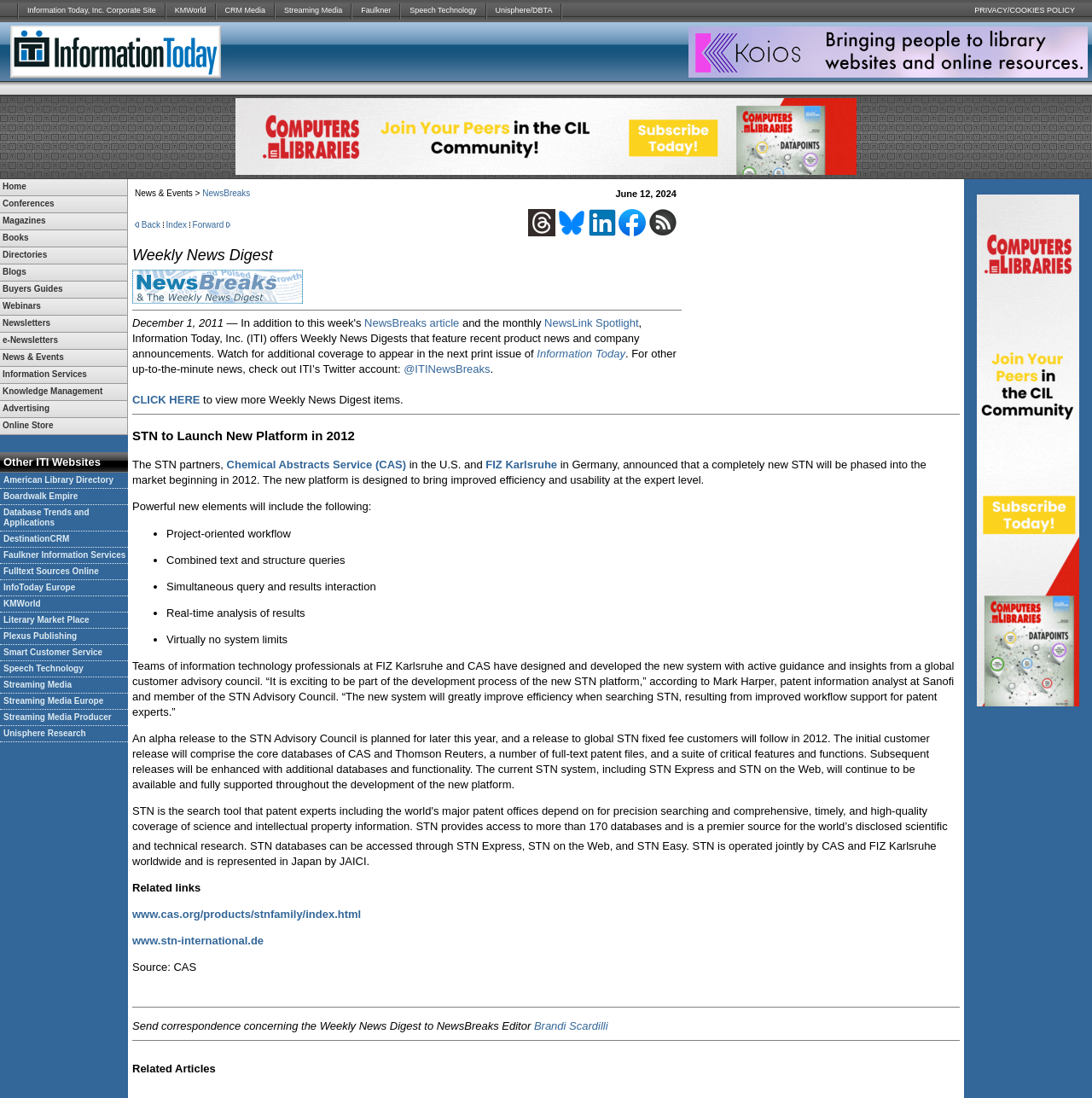Find the bounding box coordinates of the clickable region needed to perform the following instruction: "Click Information Today, Inc. Corporate Site". The coordinates should be provided as four float numbers between 0 and 1, i.e., [left, top, right, bottom].

[0.017, 0.0, 0.151, 0.02]